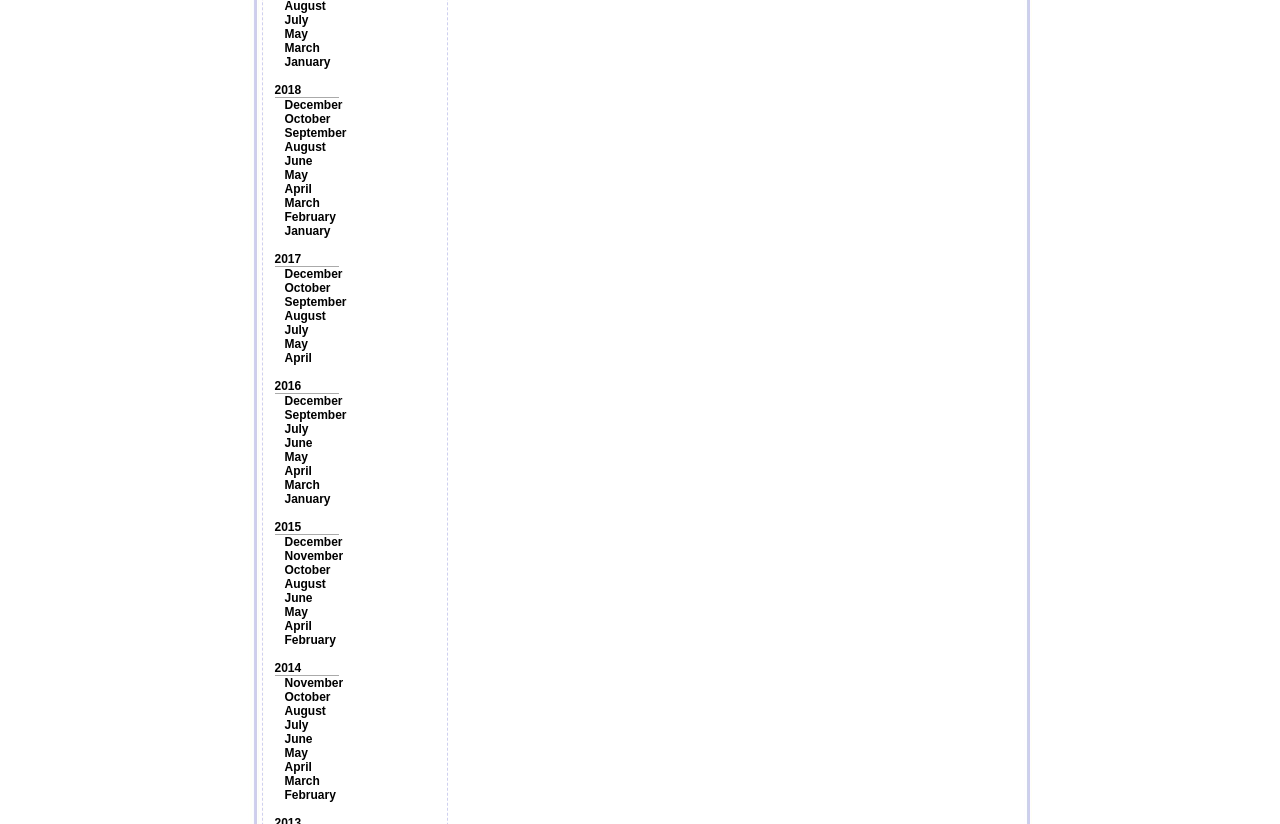Find the bounding box of the web element that fits this description: "September".

[0.222, 0.358, 0.271, 0.375]